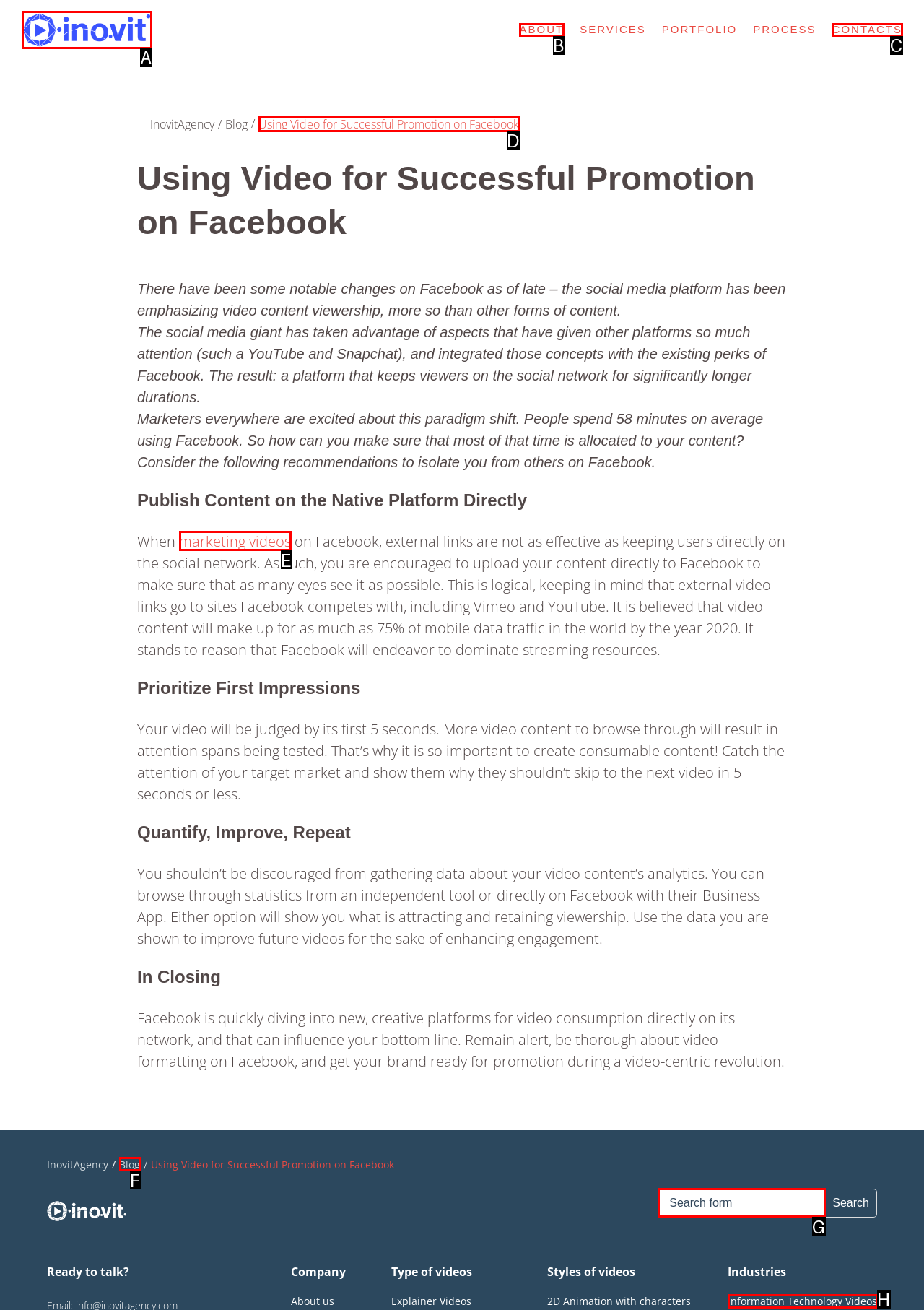Select the letter of the option that corresponds to: Trustee Akina KWO Columns
Provide the letter from the given options.

None